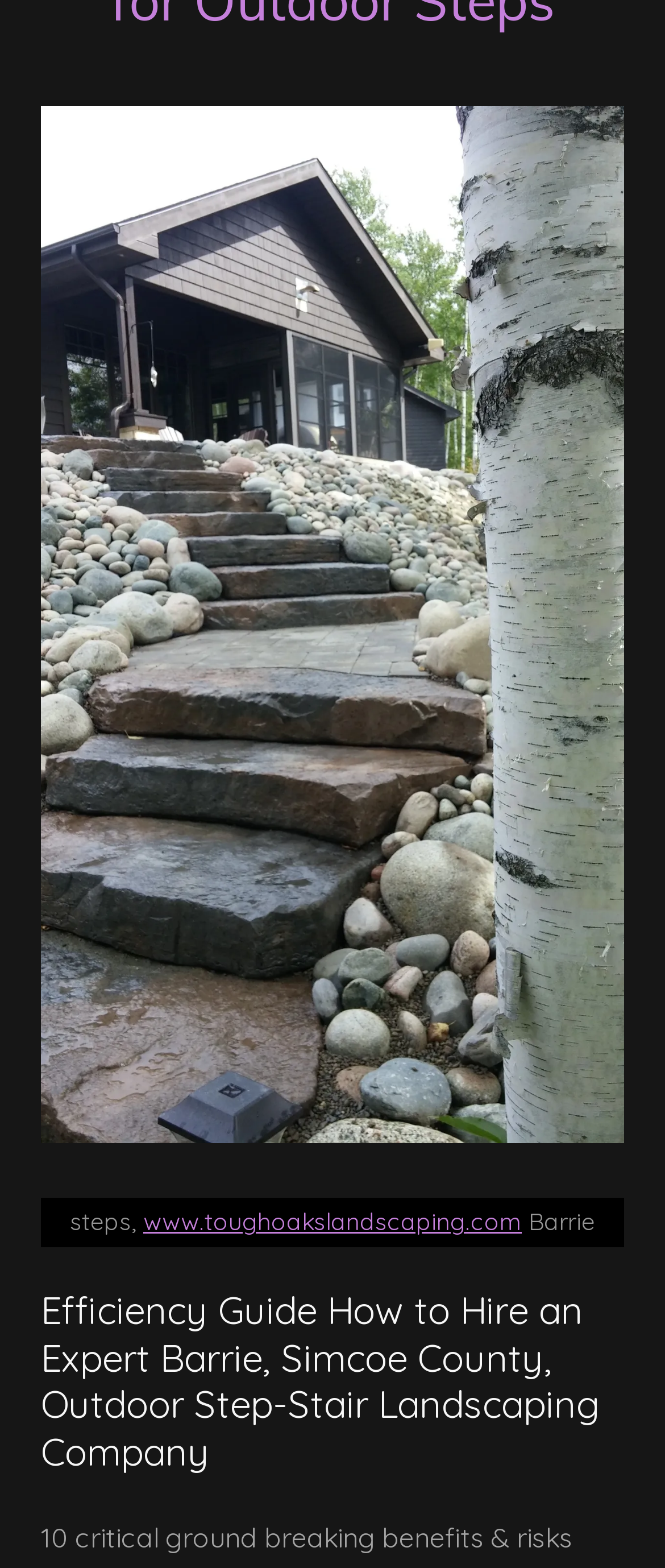Please provide the bounding box coordinates in the format (top-left x, top-left y, bottom-right x, bottom-right y). Remember, all values are floating point numbers between 0 and 1. What is the bounding box coordinate of the region described as: www.toughoakslandscaping.com

[0.215, 0.77, 0.785, 0.789]